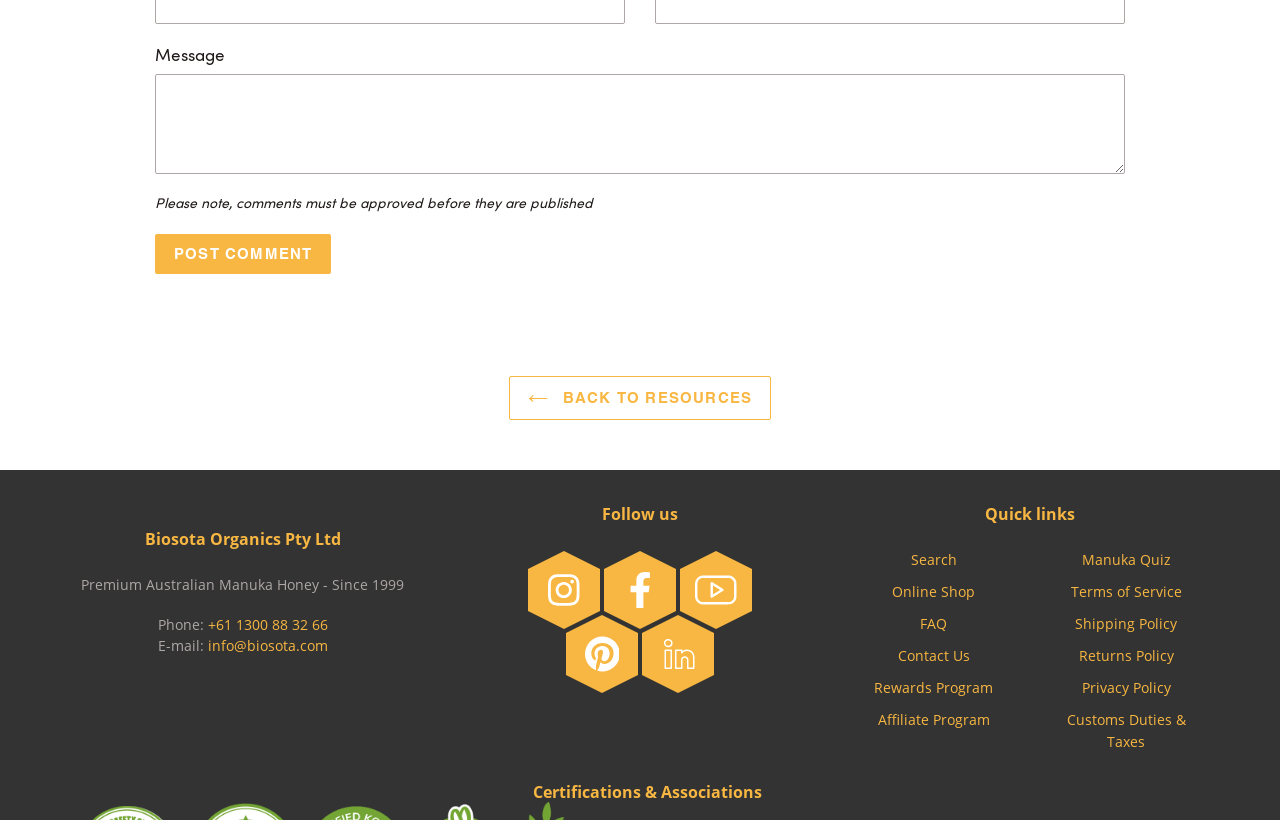Refer to the screenshot and answer the following question in detail:
What social media platforms is Biosota on?

I found the social media links by looking at the link elements with the text 'Biosota Instagram', 'Biosota Facebook', 'Biosota Youtube', 'Biosota Pinterest', and 'Biosota Linkedin' which are located in the 'Follow us' section.